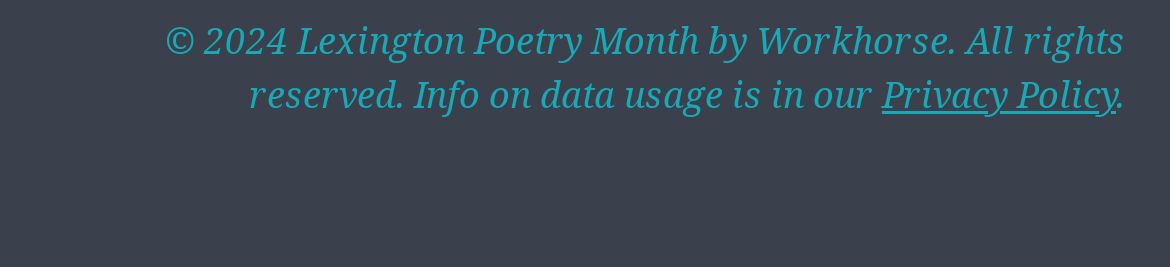Provide the bounding box coordinates of the HTML element described by the text: "Home".

[0.038, 0.035, 0.156, 0.249]